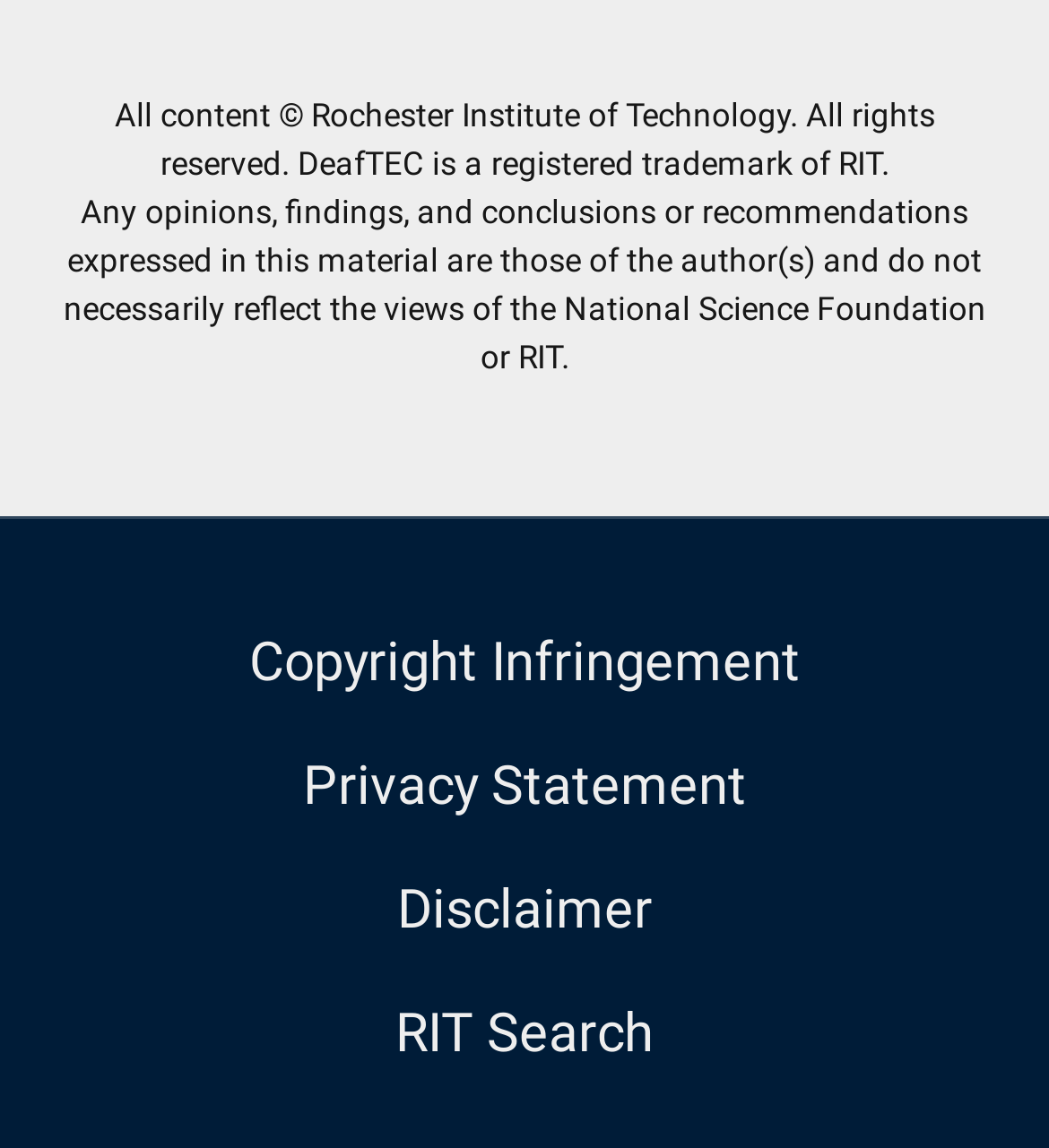Provide the bounding box coordinates for the UI element that is described by this text: "Disclaimer". The coordinates should be in the form of four float numbers between 0 and 1: [left, top, right, bottom].

[0.327, 0.737, 0.673, 0.845]